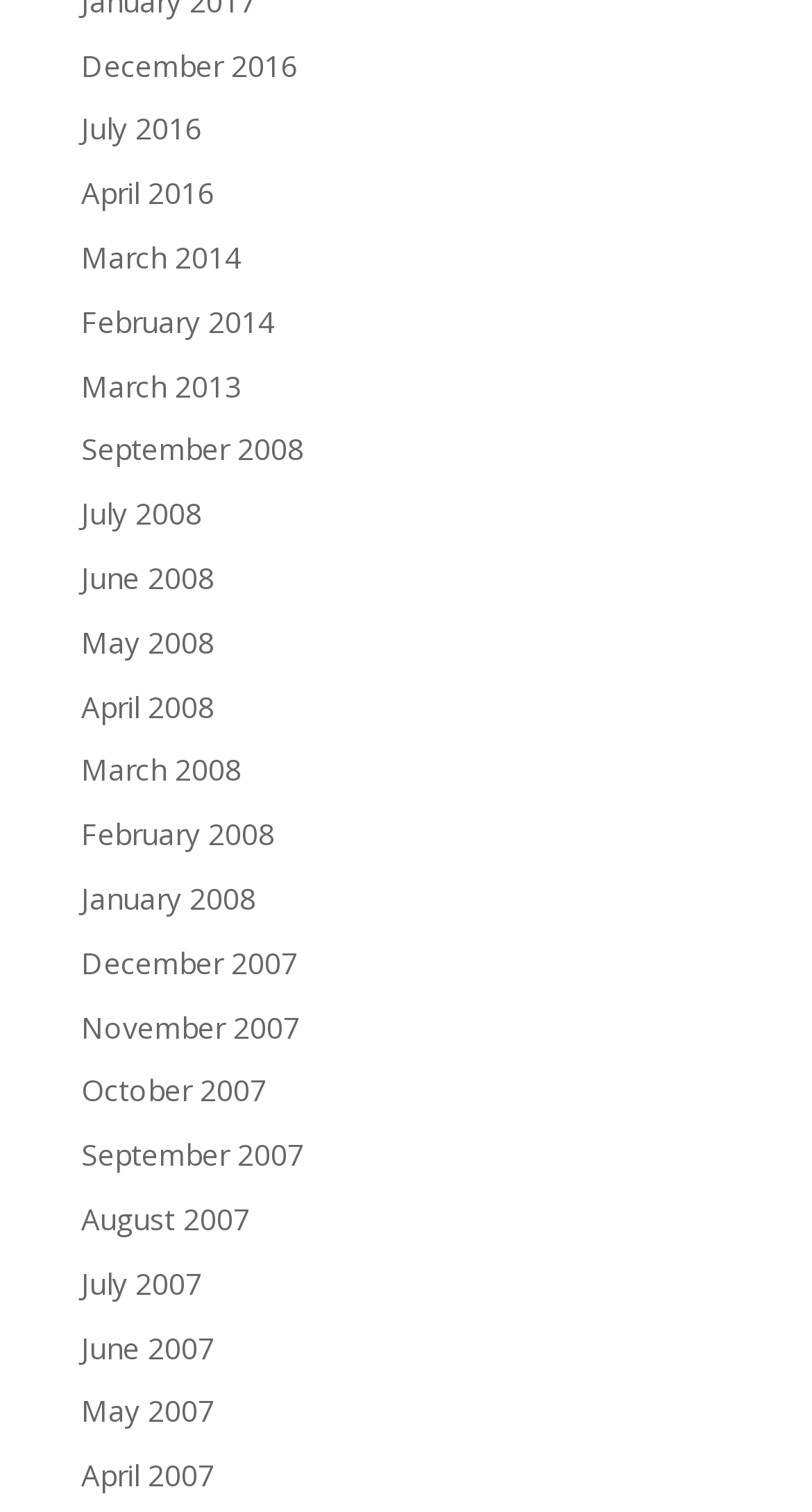Provide the bounding box coordinates for the area that should be clicked to complete the instruction: "view December 2016".

[0.1, 0.03, 0.367, 0.056]